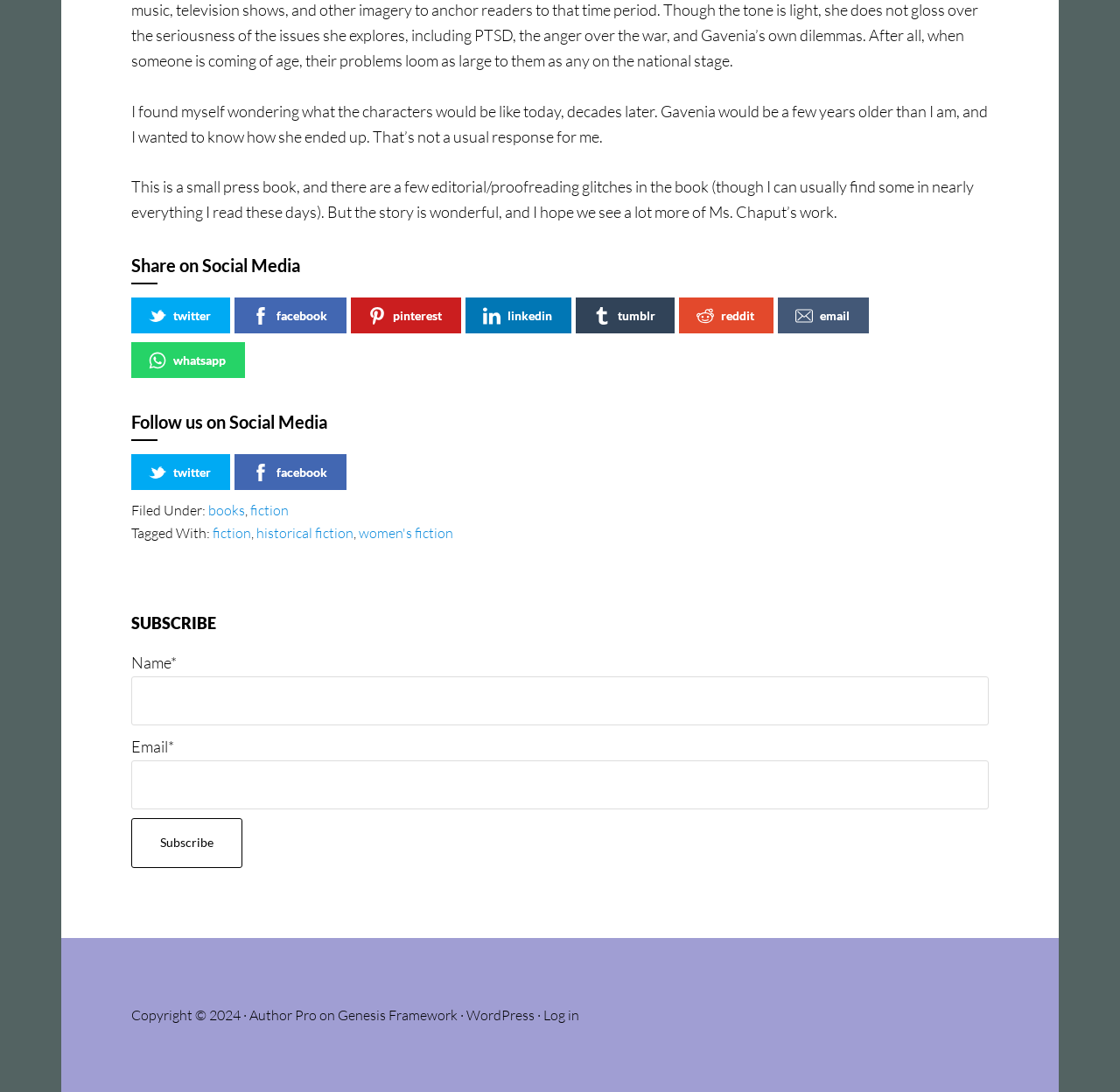Please examine the image and provide a detailed answer to the question: What is the purpose of the 'Subscribe' section?

The 'Subscribe' section contains input fields for 'Name' and 'Email' and a 'Subscribe' button, suggesting that it is intended for users to provide their contact information to receive updates or newsletters.